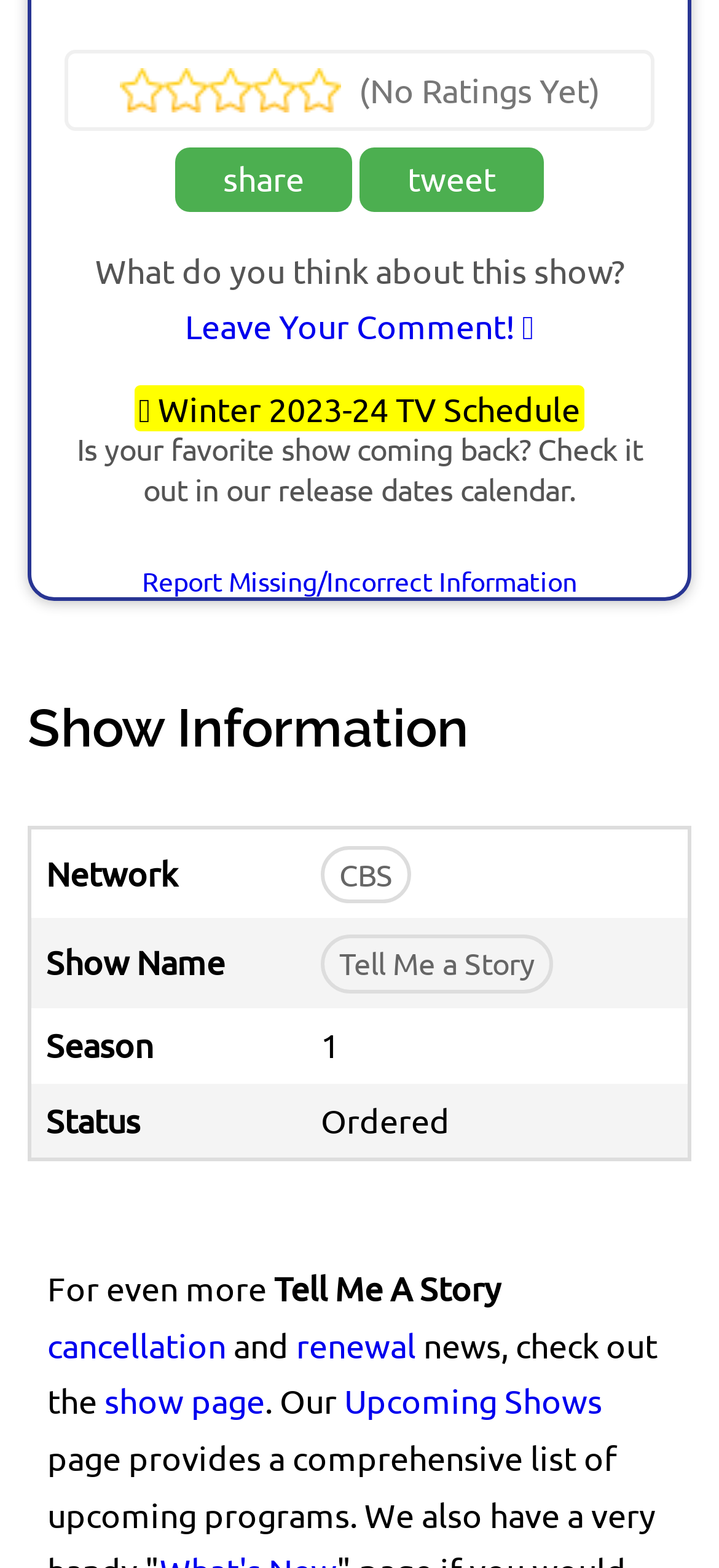Specify the bounding box coordinates of the element's area that should be clicked to execute the given instruction: "Check the TV schedule". The coordinates should be four float numbers between 0 and 1, i.e., [left, top, right, bottom].

[0.188, 0.246, 0.812, 0.275]